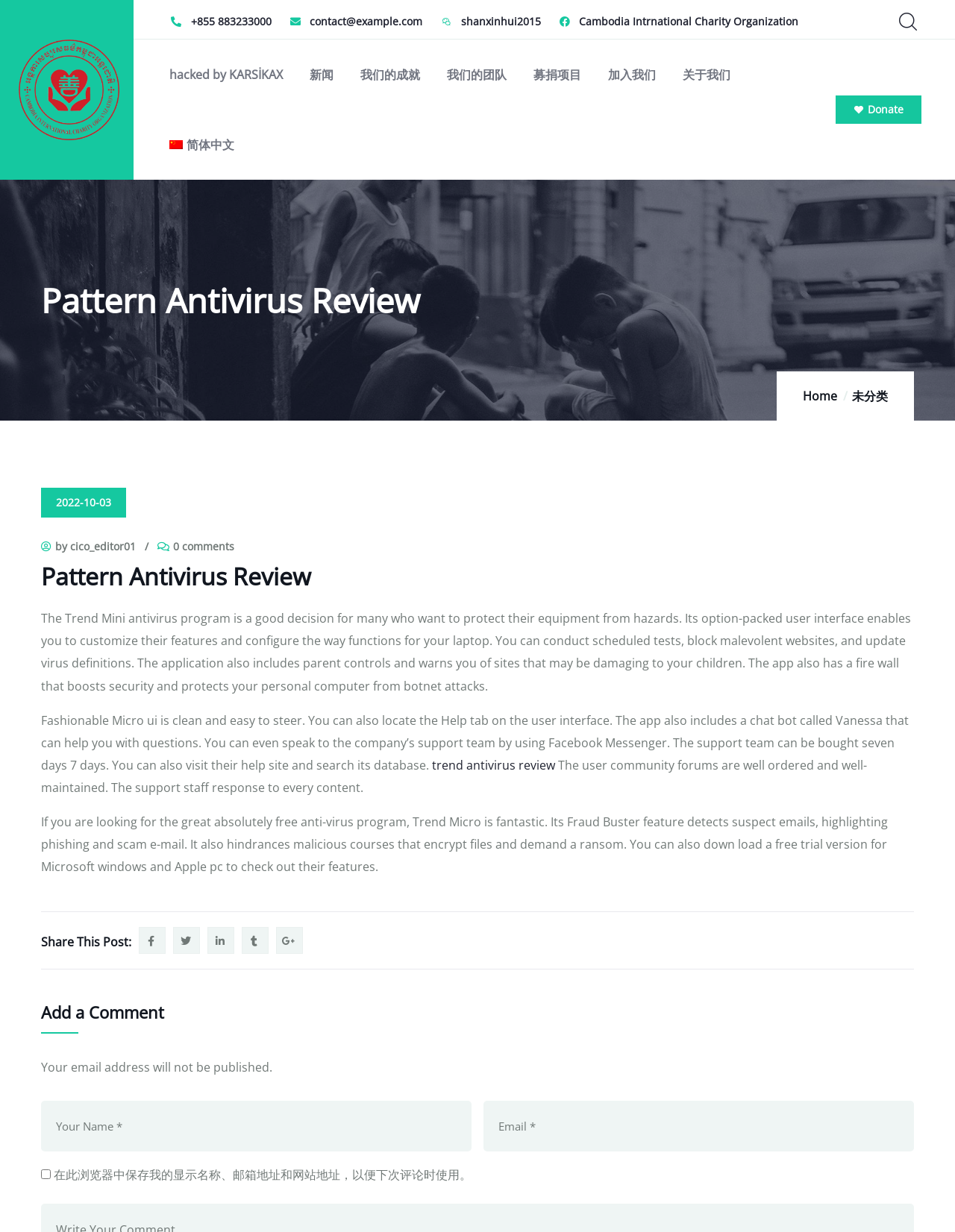Please specify the bounding box coordinates of the clickable region necessary for completing the following instruction: "Click the 'Home' link". The coordinates must consist of four float numbers between 0 and 1, i.e., [left, top, right, bottom].

[0.019, 0.032, 0.125, 0.114]